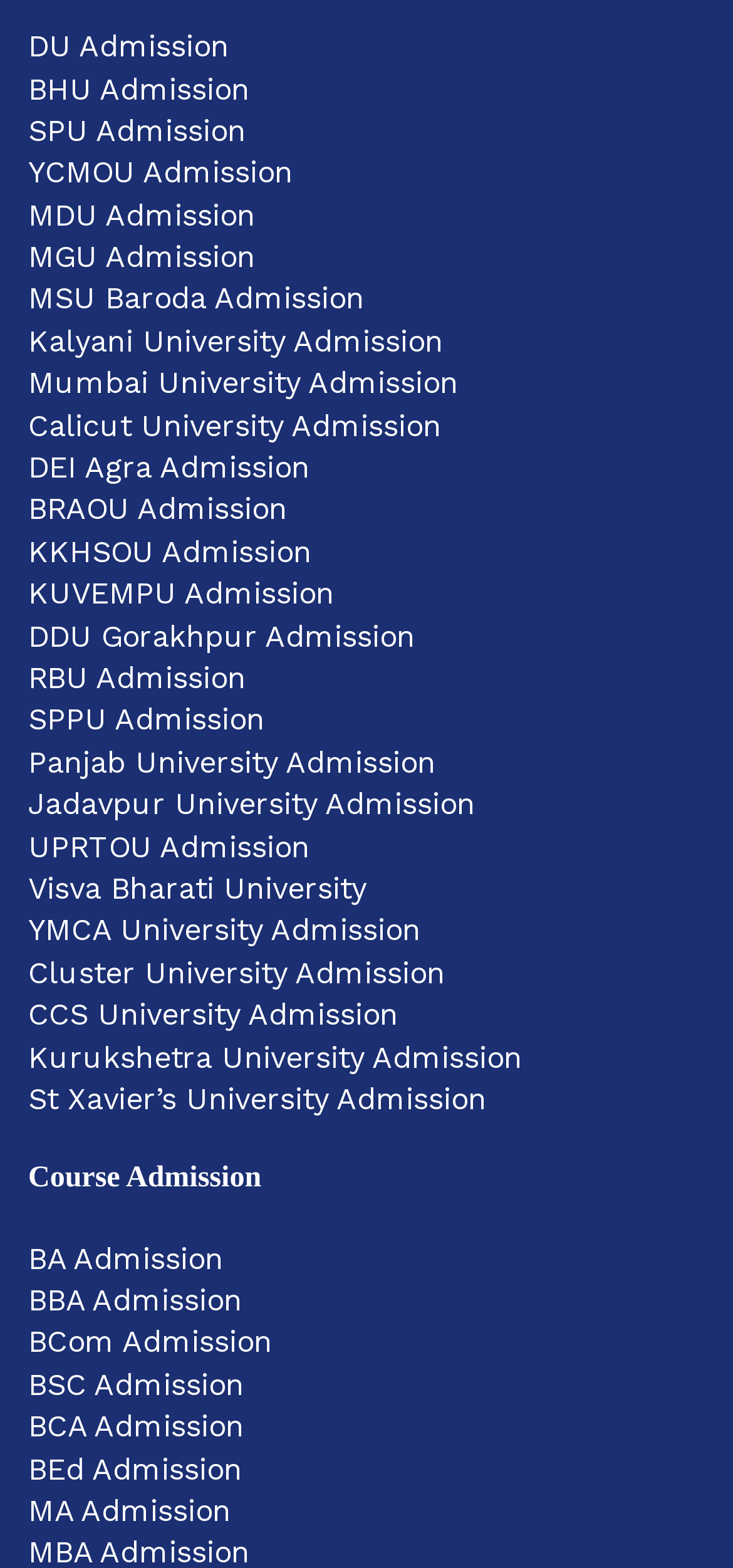Please determine the bounding box coordinates of the element to click on in order to accomplish the following task: "View BA Admission". Ensure the coordinates are four float numbers ranging from 0 to 1, i.e., [left, top, right, bottom].

[0.038, 0.791, 0.305, 0.814]